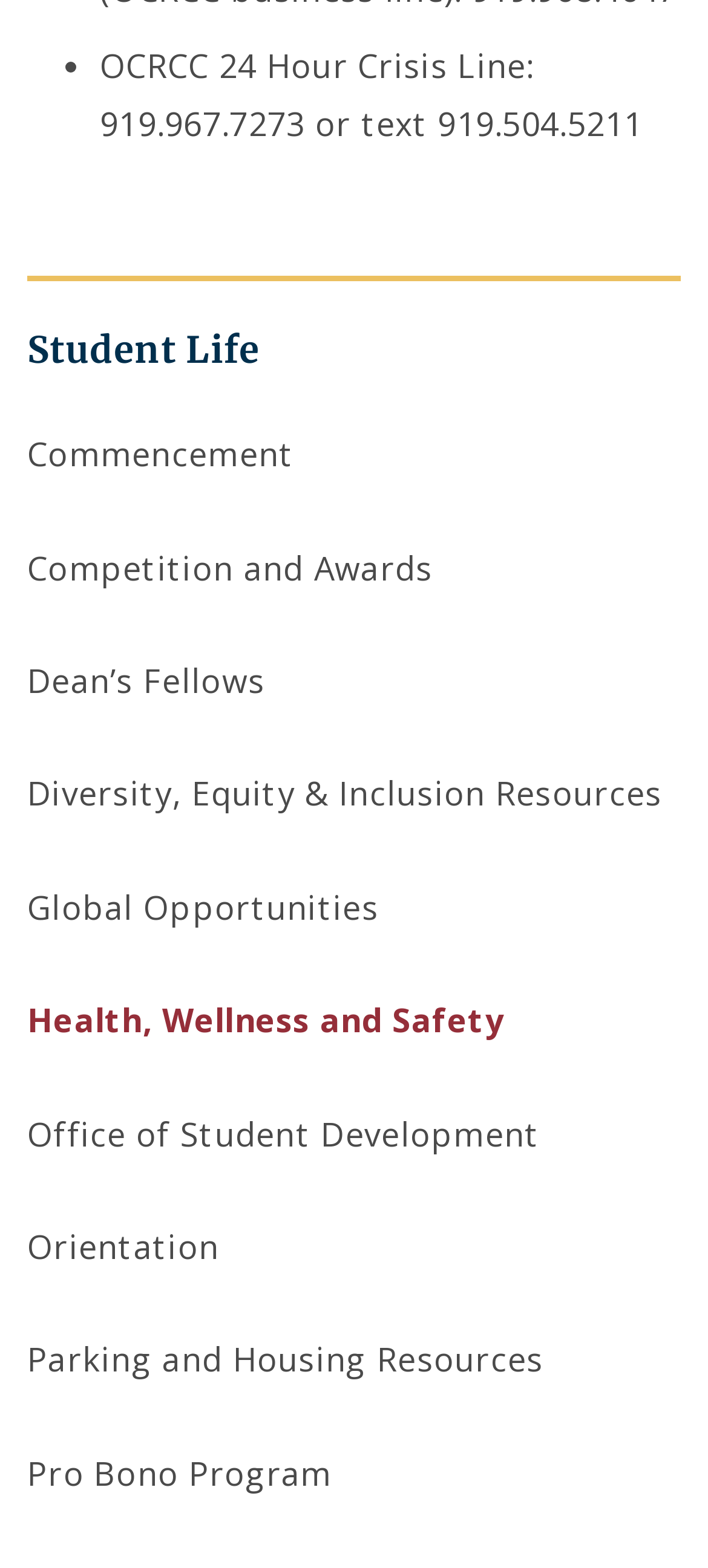Locate the bounding box coordinates of the clickable region necessary to complete the following instruction: "Click Student Life". Provide the coordinates in the format of four float numbers between 0 and 1, i.e., [left, top, right, bottom].

[0.038, 0.209, 0.367, 0.238]